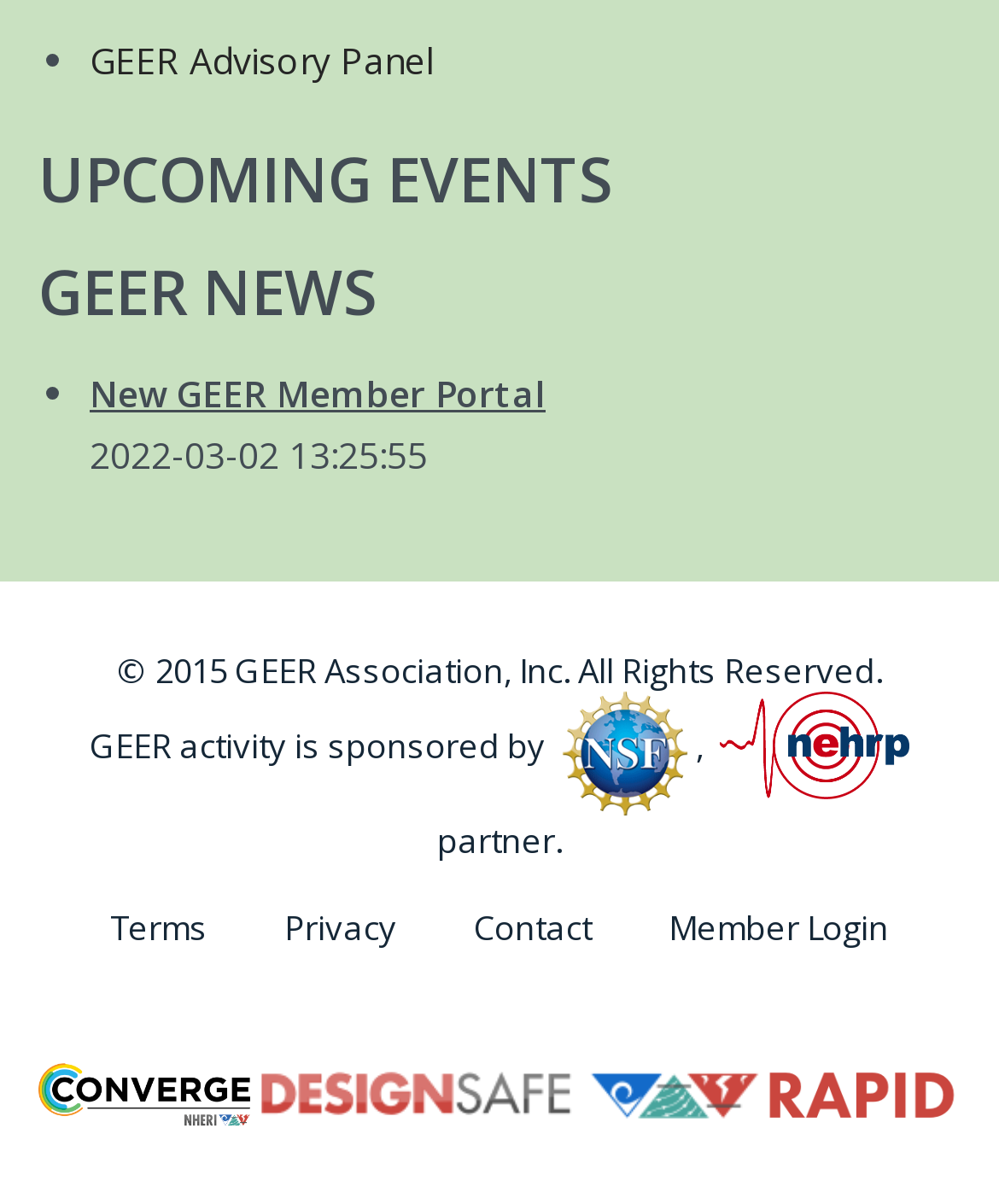Determine the bounding box coordinates of the section to be clicked to follow the instruction: "View New GEER Member Portal". The coordinates should be given as four float numbers between 0 and 1, formatted as [left, top, right, bottom].

[0.09, 0.302, 0.962, 0.353]